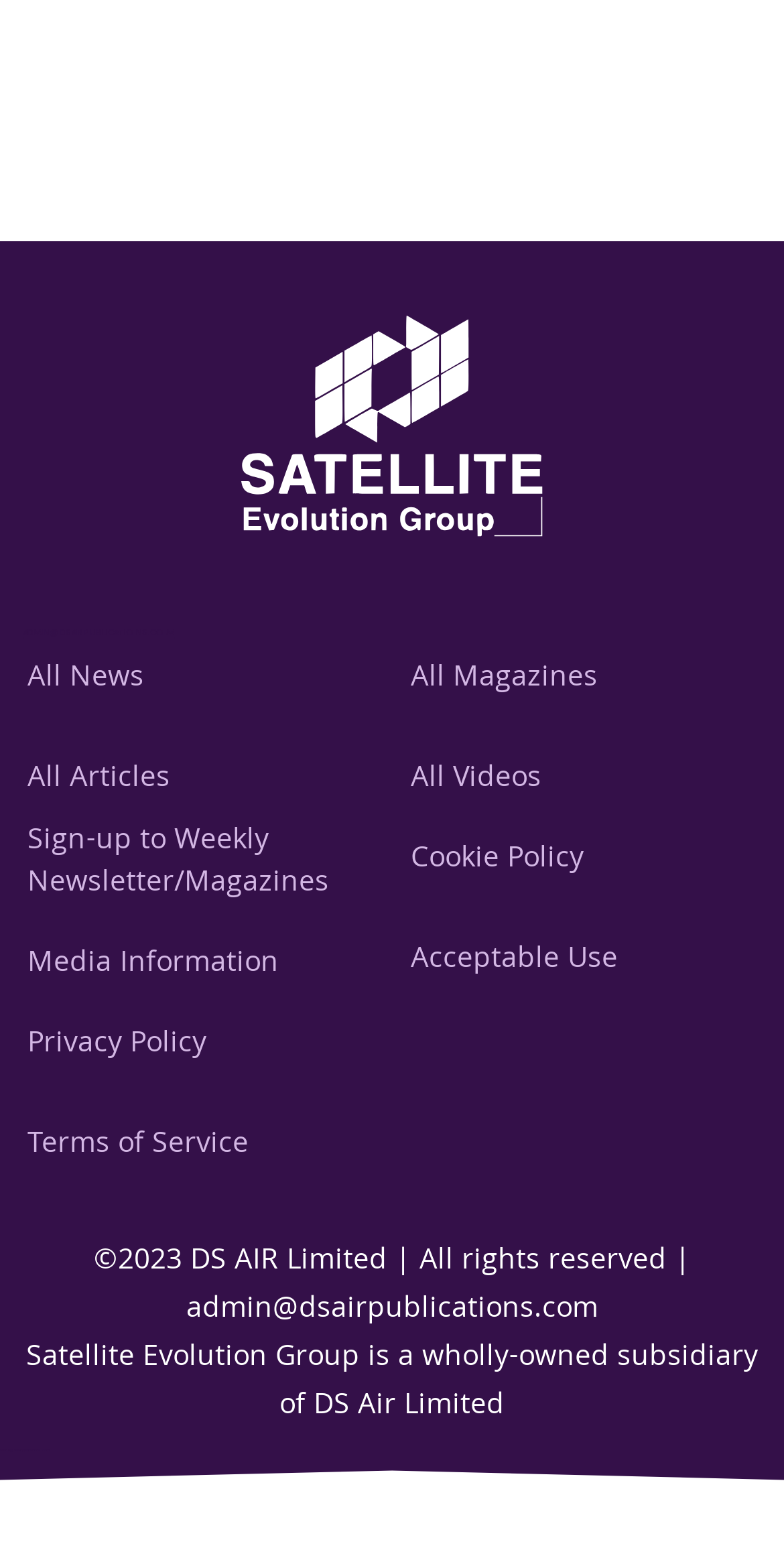Determine the bounding box coordinates for the clickable element to execute this instruction: "Sign up to weekly newsletter". Provide the coordinates as four float numbers between 0 and 1, i.e., [left, top, right, bottom].

[0.03, 0.528, 0.481, 0.583]